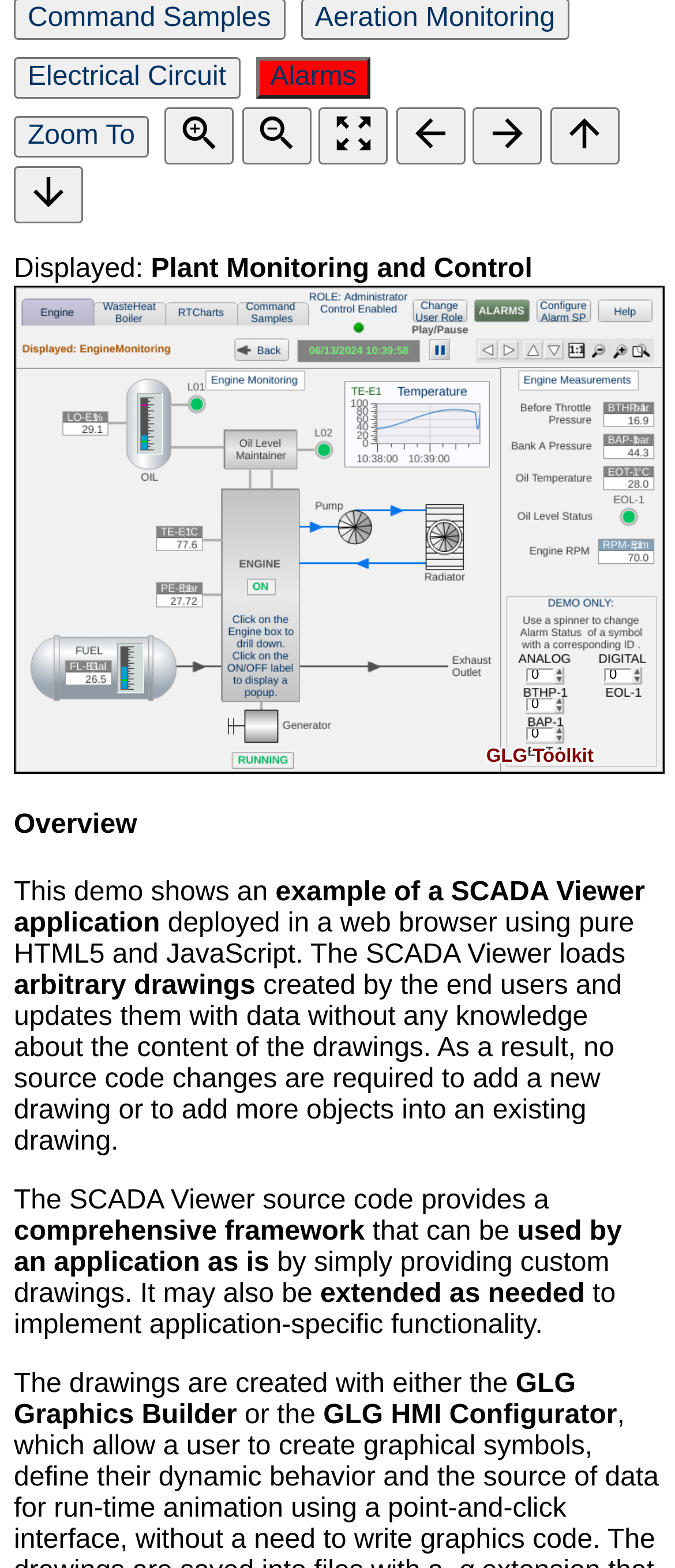Provide the bounding box coordinates, formatted as (top-left x, top-left y, bottom-right x, bottom-right y), with all values being floating point numbers between 0 and 1. Identify the bounding box of the UI element that matches the description: zoom_in

[0.245, 0.068, 0.347, 0.105]